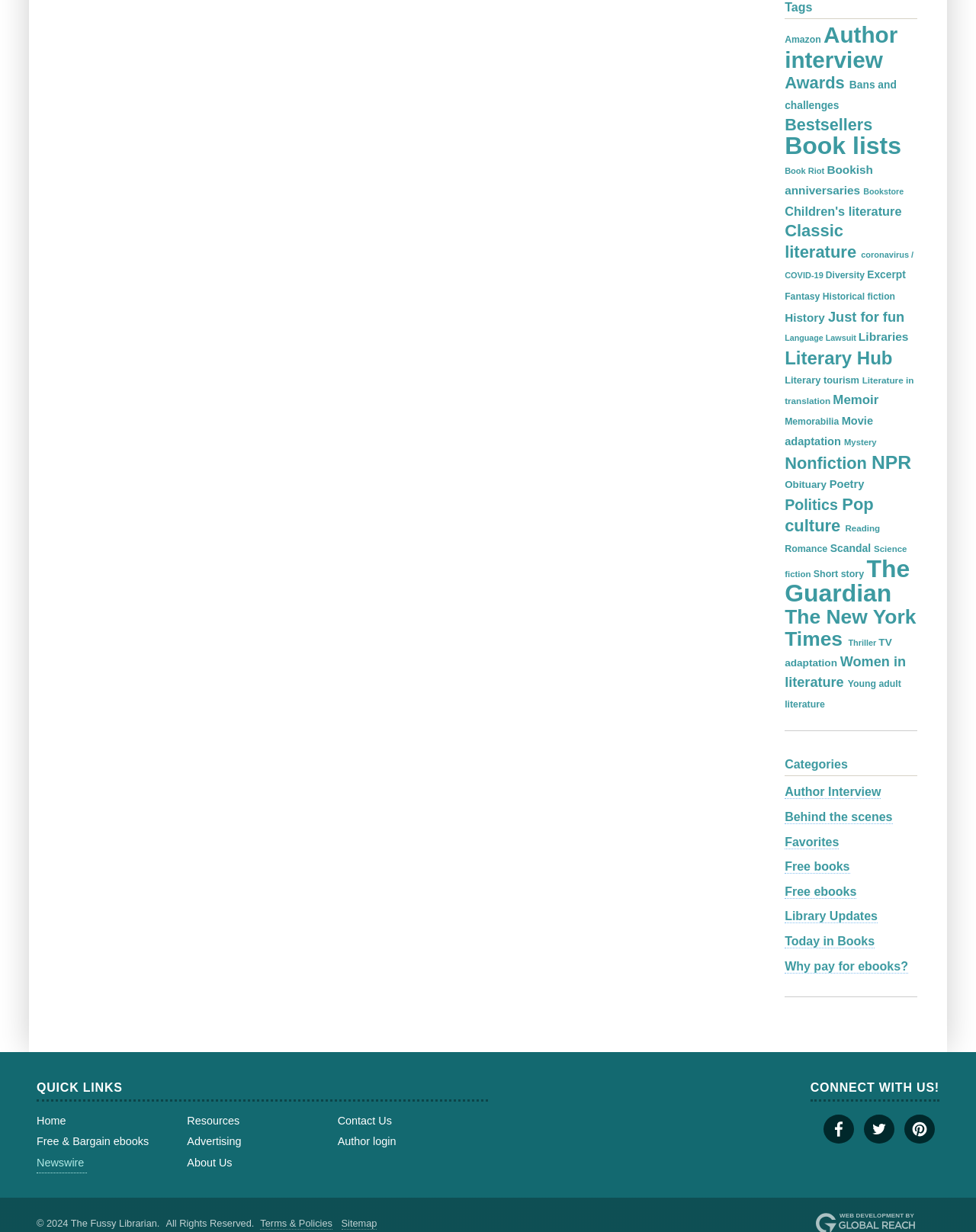Locate the bounding box of the UI element with the following description: "Free & Bargain ebooks".

[0.038, 0.919, 0.156, 0.936]